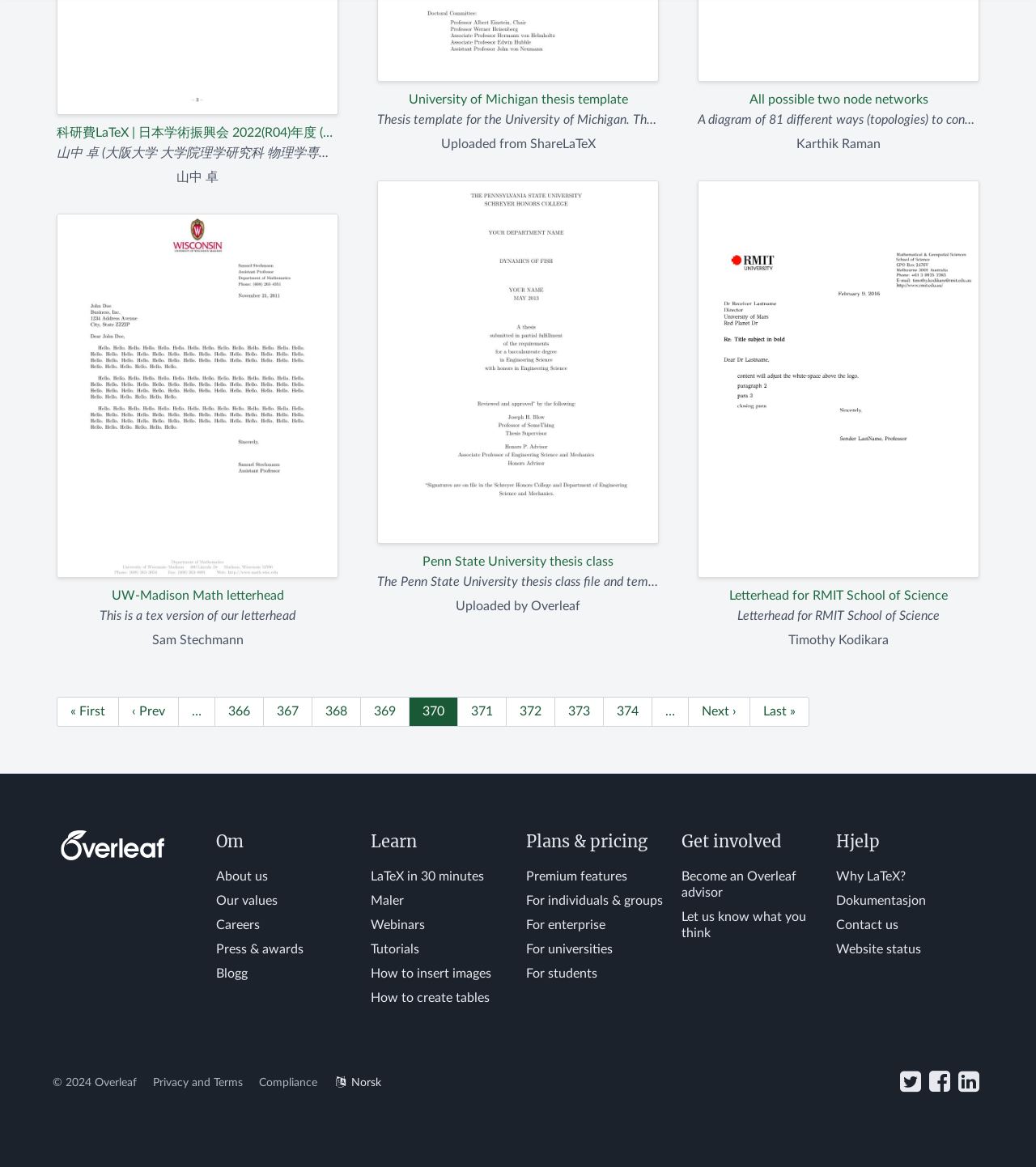Could you determine the bounding box coordinates of the clickable element to complete the instruction: "Contact us"? Provide the coordinates as four float numbers between 0 and 1, i.e., [left, top, right, bottom].

[0.807, 0.787, 0.867, 0.798]